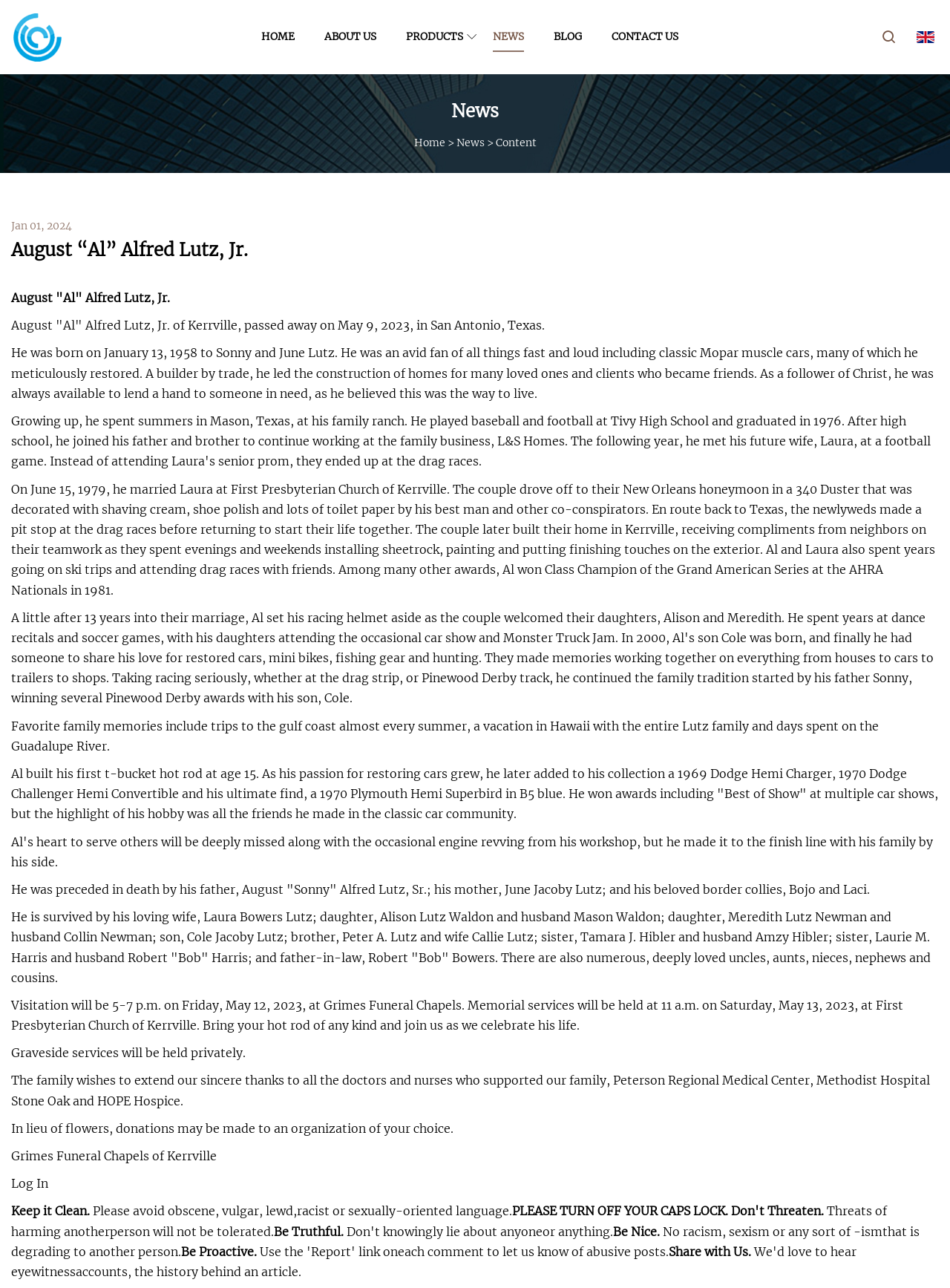What was Al's profession?
Provide an in-depth and detailed answer to the question.

According to the webpage content, Al was a builder by trade, as mentioned in the text 'A builder by trade, he led the construction of homes for many loved ones and clients who became friends.'